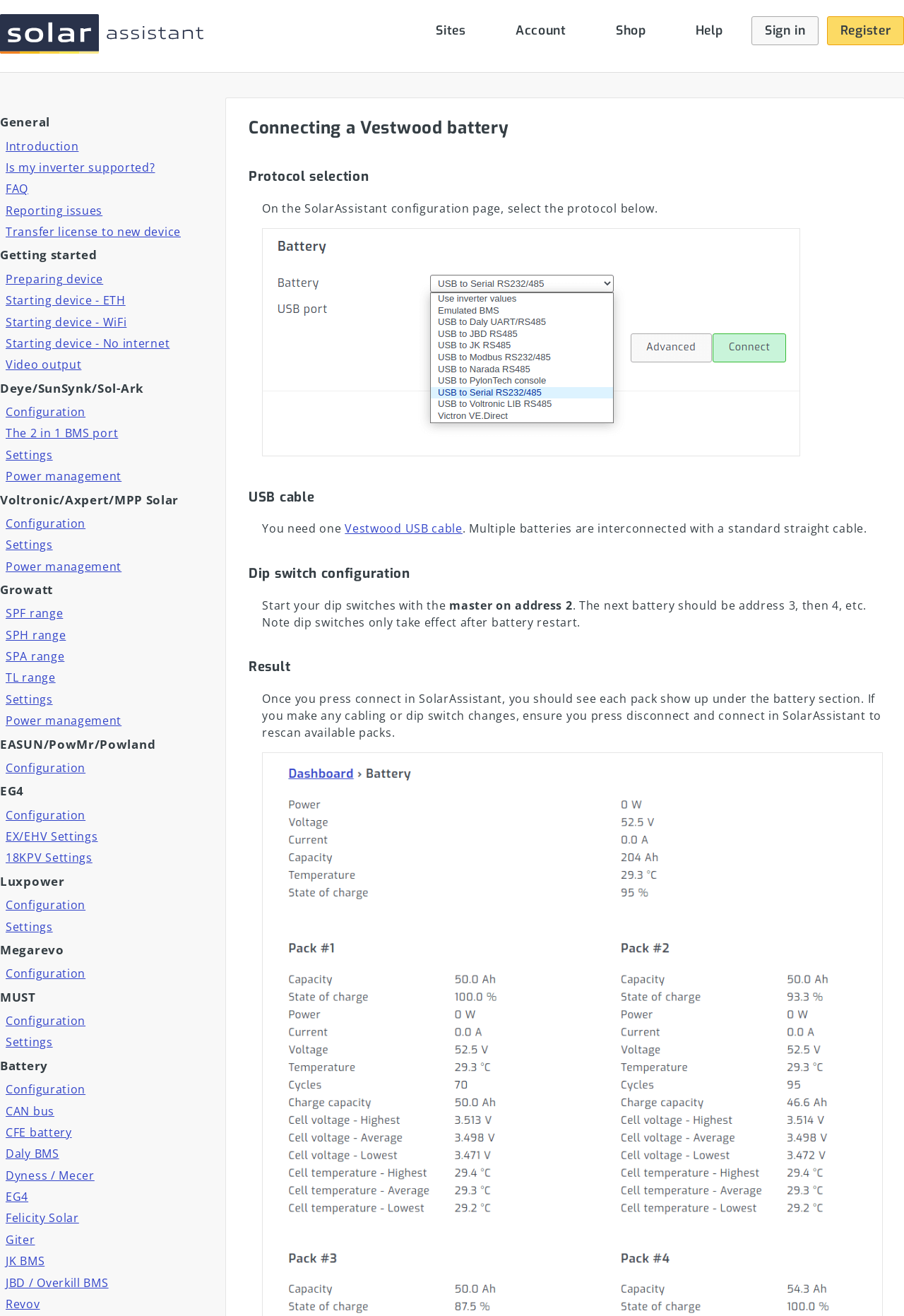Identify the bounding box coordinates of the region that should be clicked to execute the following instruction: "Click on the 'Vestwood USB cable' link".

[0.381, 0.396, 0.512, 0.408]